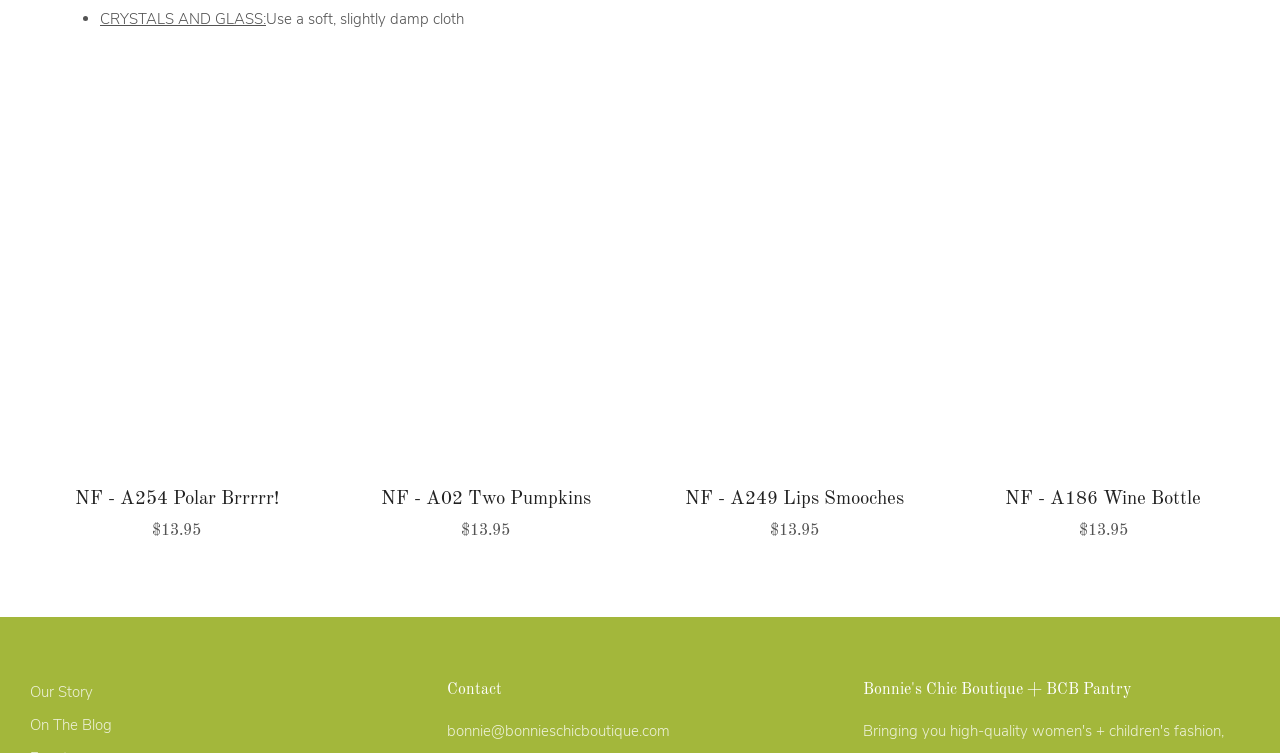Locate and provide the bounding box coordinates for the HTML element that matches this description: "bonnie@bonnieschicboutique.com".

[0.349, 0.958, 0.523, 0.985]